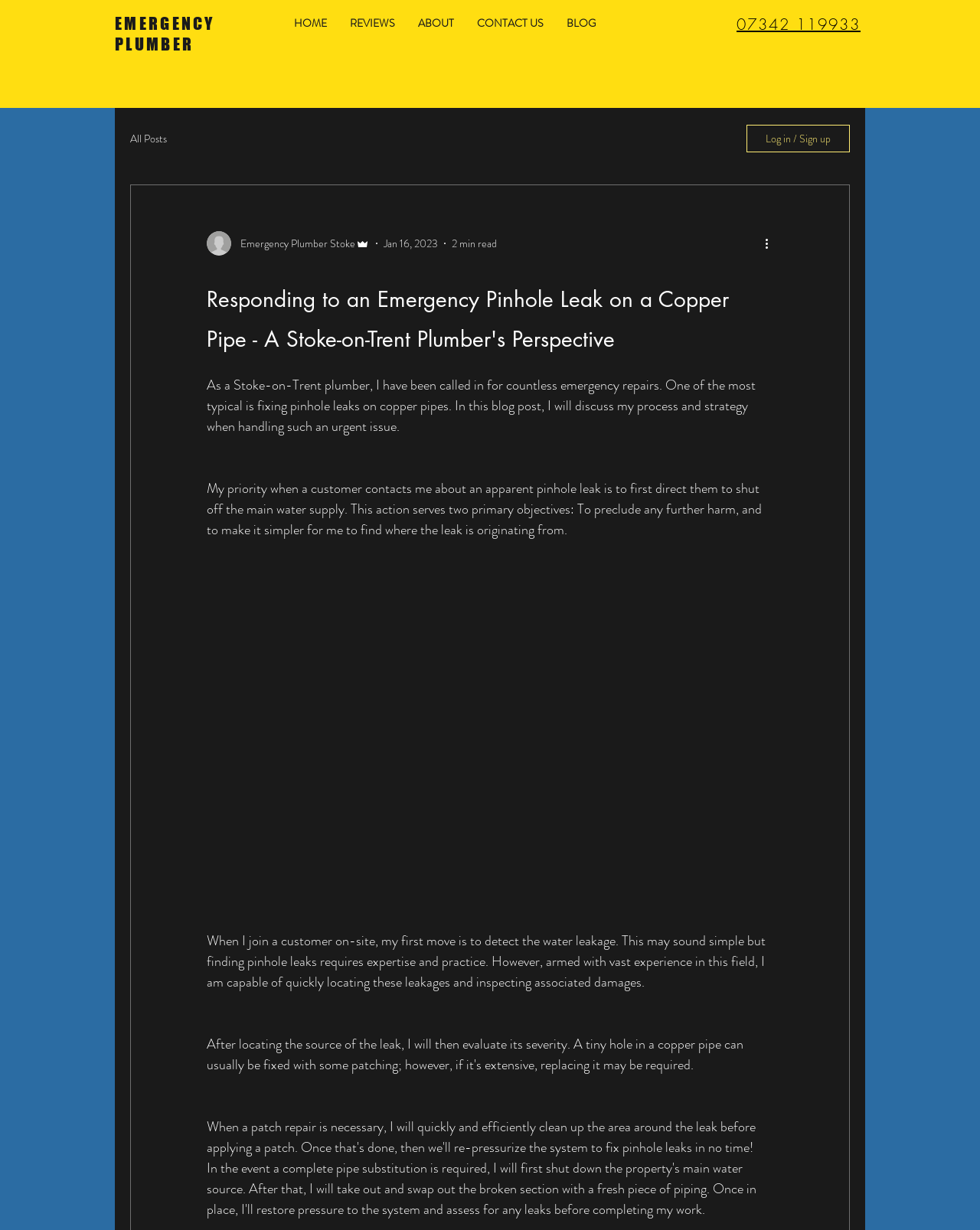Please determine the bounding box coordinates for the UI element described here. Use the format (top-left x, top-left y, bottom-right x, bottom-right y) with values bounded between 0 and 1: ABOUT

[0.415, 0.009, 0.475, 0.029]